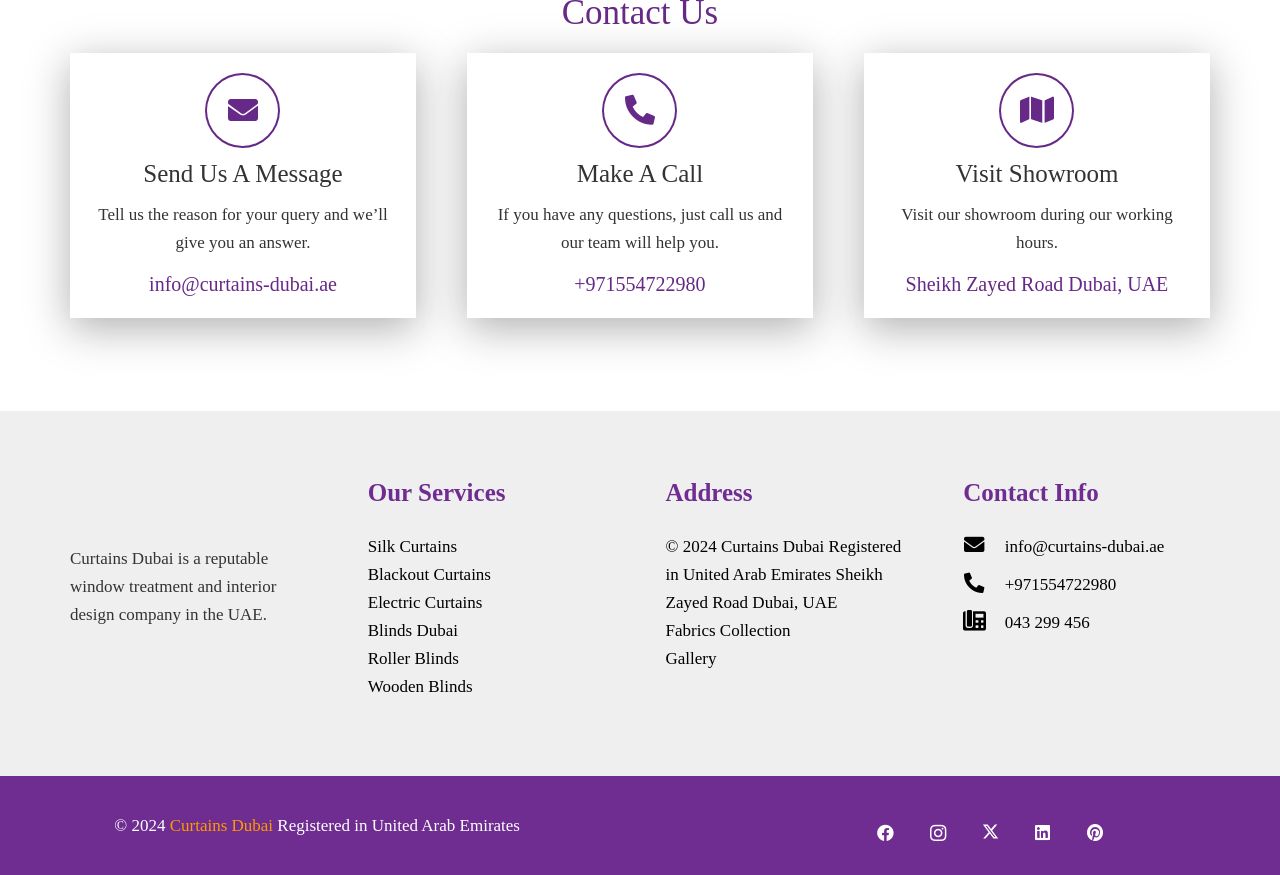Find the bounding box coordinates of the clickable area that will achieve the following instruction: "Visit our showroom".

[0.746, 0.183, 0.874, 0.214]